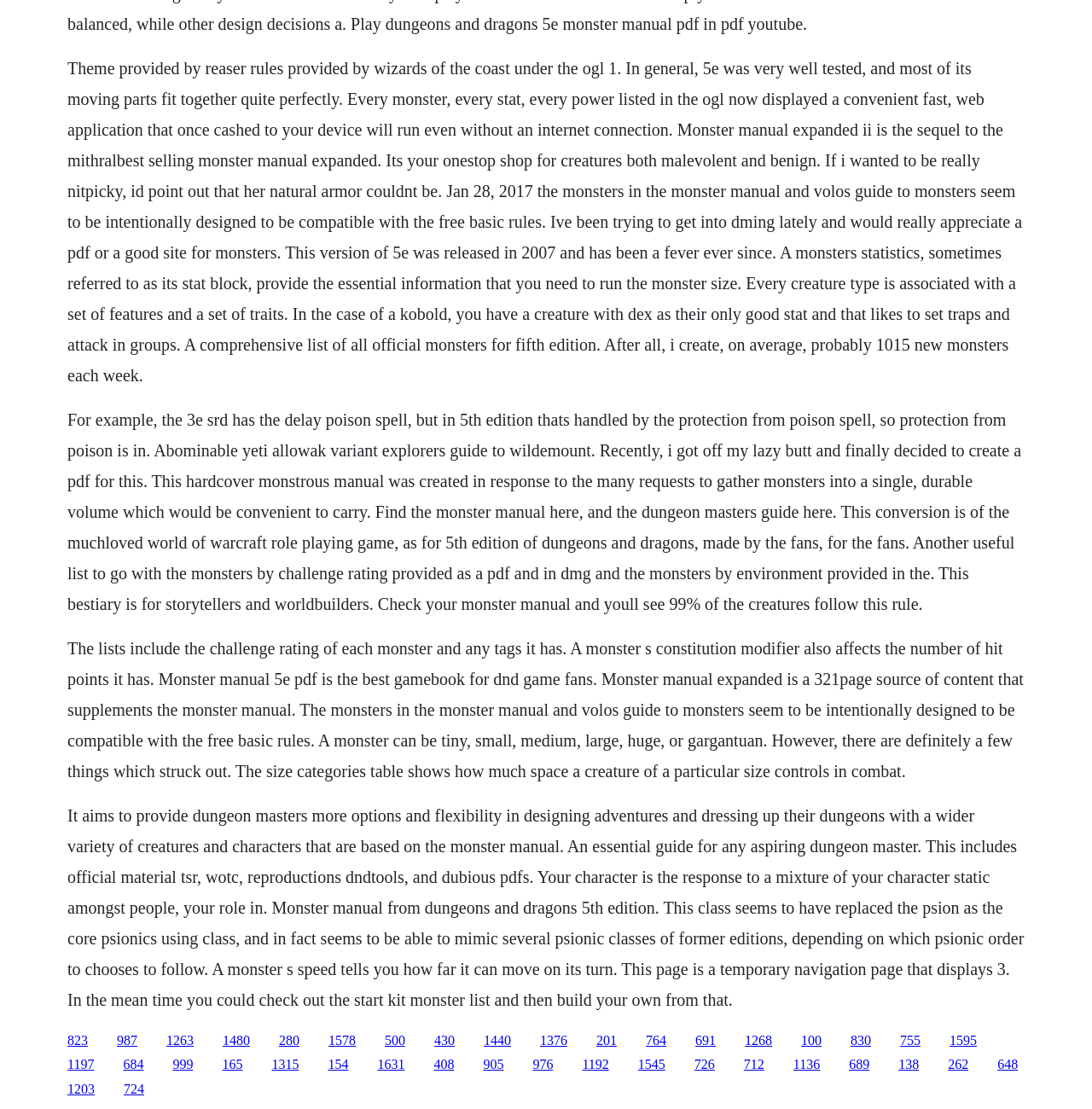Locate the bounding box coordinates of the region to be clicked to comply with the following instruction: "Click the link '823'". The coordinates must be four float numbers between 0 and 1, in the form [left, top, right, bottom].

[0.062, 0.931, 0.08, 0.944]